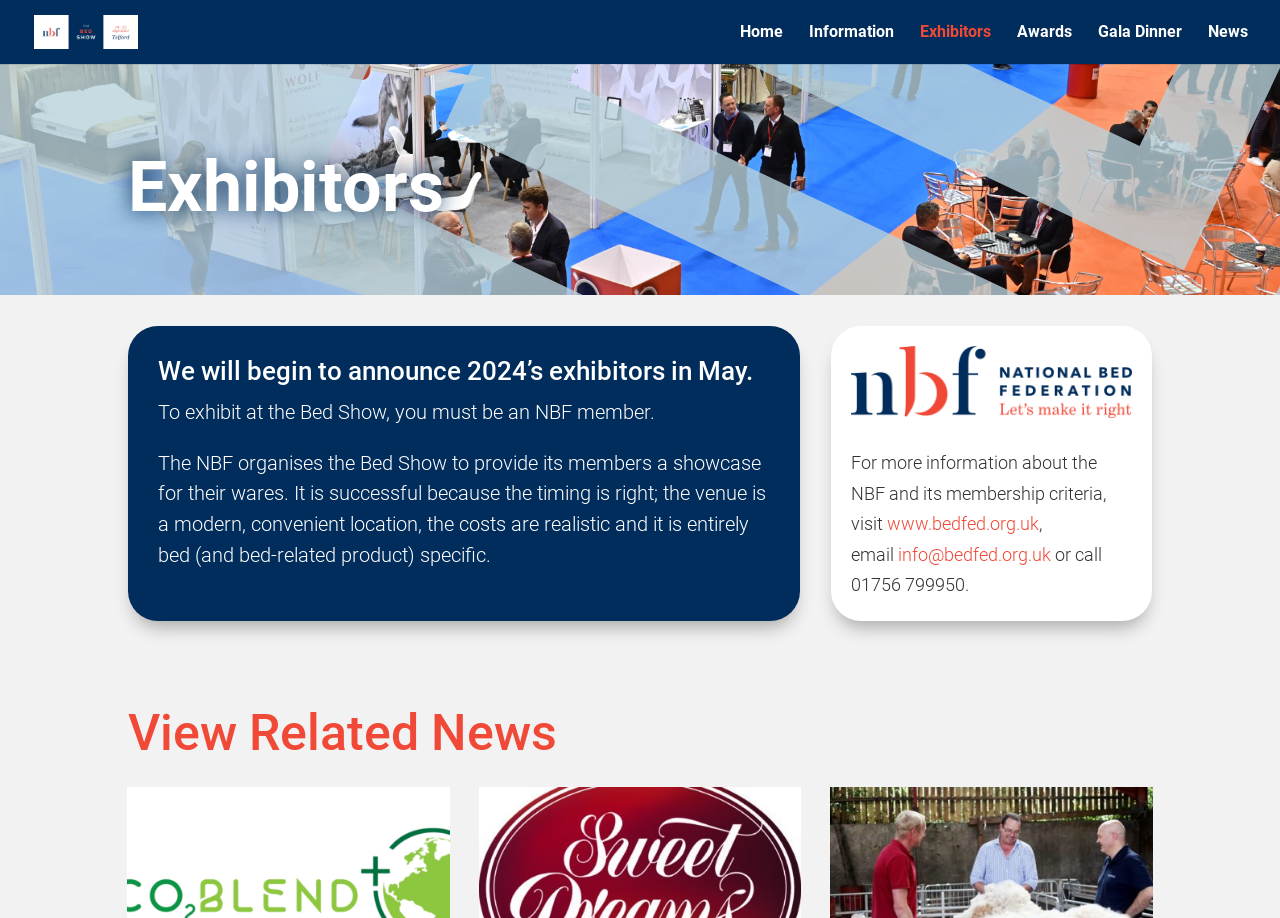Provide a comprehensive caption for the webpage.

The webpage is about the exhibitors at The Bed Show, with a prominent link to "The Bed Show" at the top left corner, accompanied by an image with the same name. Above the main content, there is a navigation menu with links to "Home", "Information", "Exhibitors", "Awards", "Gala Dinner", and "News", spanning from left to right.

The main content is divided into sections, with a heading "Exhibitors" at the top. Below this heading, there is a subheading that announces when the exhibitors for 2024 will be revealed. A paragraph of text explains the requirement to be an NBF member to exhibit at the Bed Show, followed by a longer text that describes the benefits of the event.

Further down, there is a section with information about the NBF and its membership criteria. This section includes a link to the NBF website, an email address, and a phone number to contact for more information.

At the bottom of the page, there is a heading "View Related News", which suggests that there may be additional news articles or content related to the Bed Show.